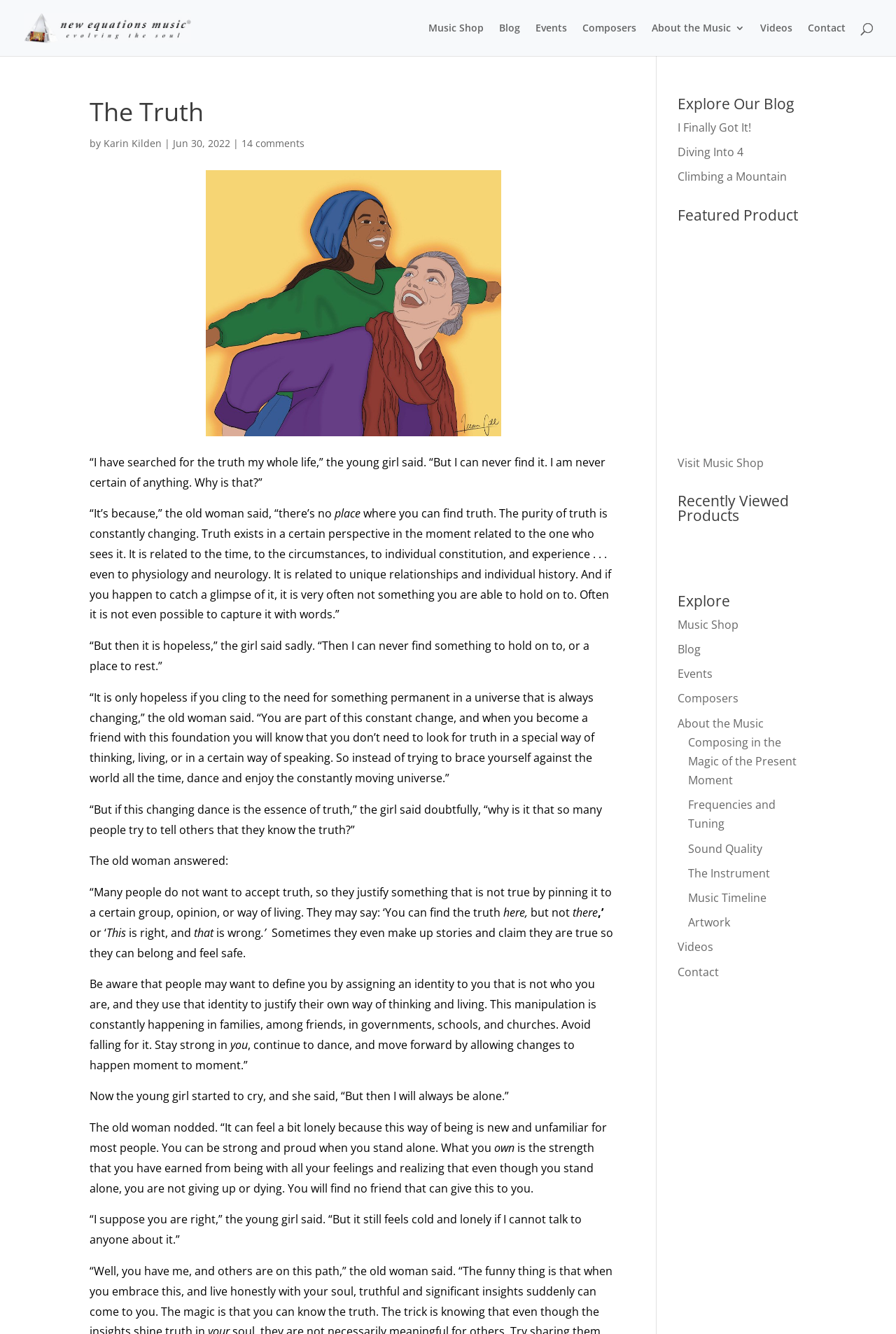Use the details in the image to answer the question thoroughly: 
What is the name of the blog?

The name of the blog can be found in the heading element with the text 'The Truth' which is located at the top of the webpage.